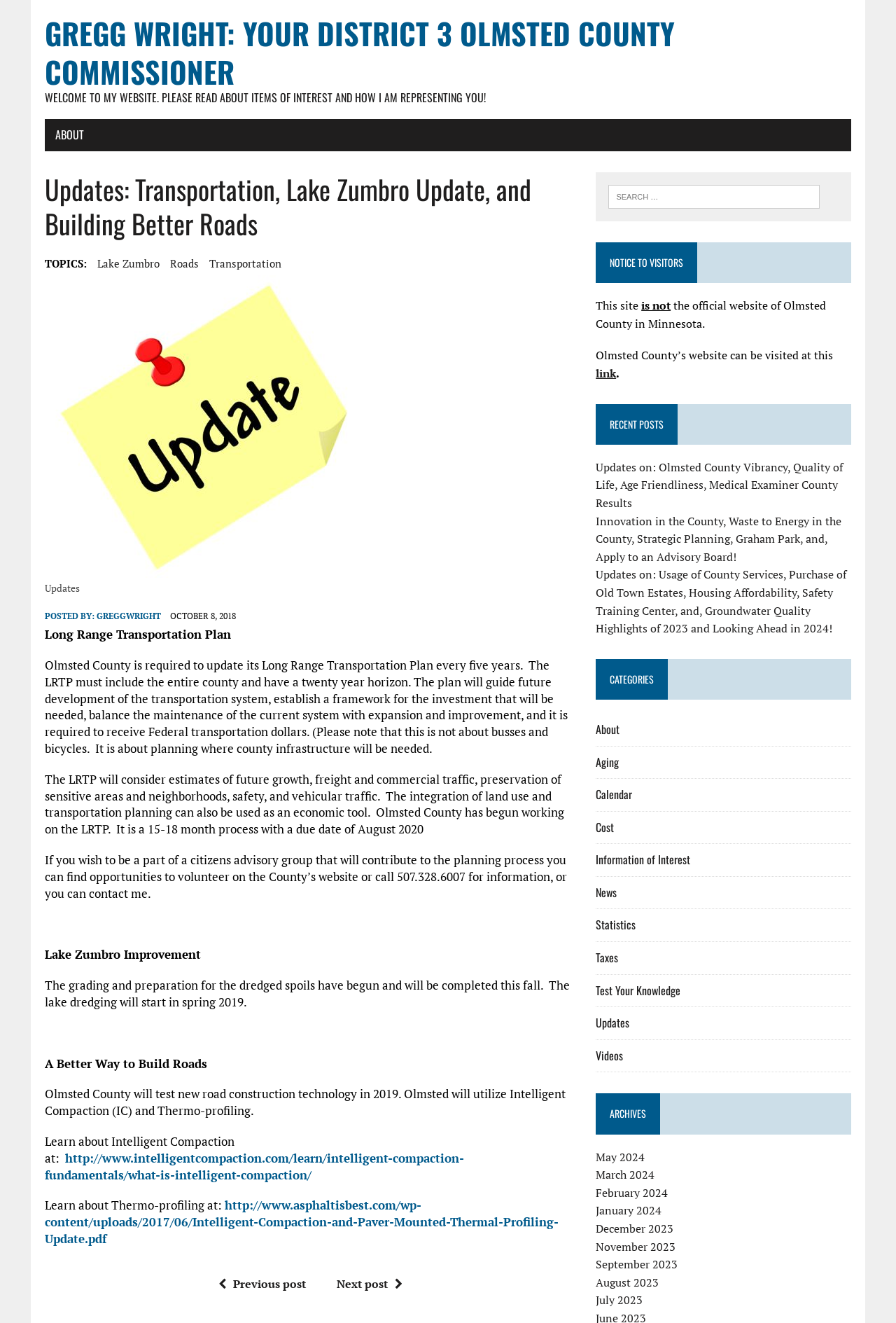Please provide the bounding box coordinates for the element that needs to be clicked to perform the following instruction: "Click on the 'ABOUT' link". The coordinates should be given as four float numbers between 0 and 1, i.e., [left, top, right, bottom].

[0.05, 0.09, 0.105, 0.114]